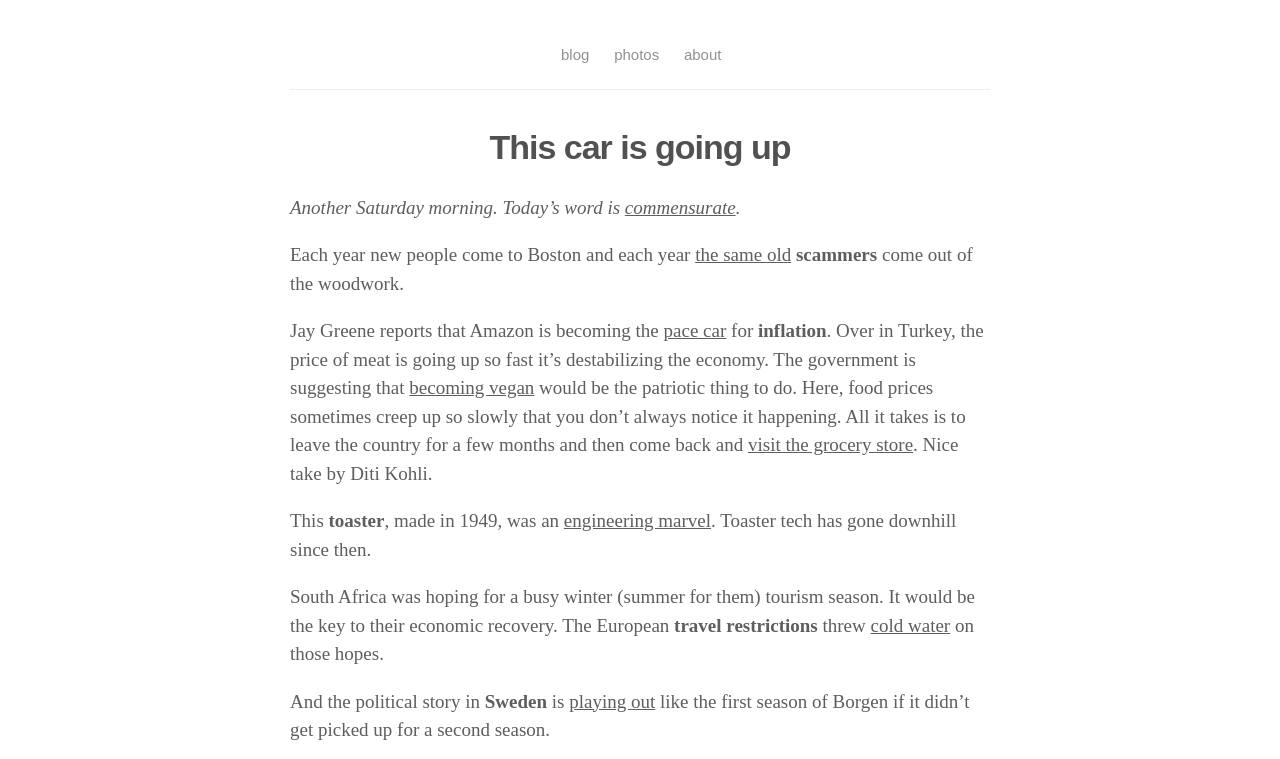Please specify the bounding box coordinates of the clickable section necessary to execute the following command: "explore the 'engineering marvel' of the toaster".

[0.441, 0.672, 0.556, 0.7]